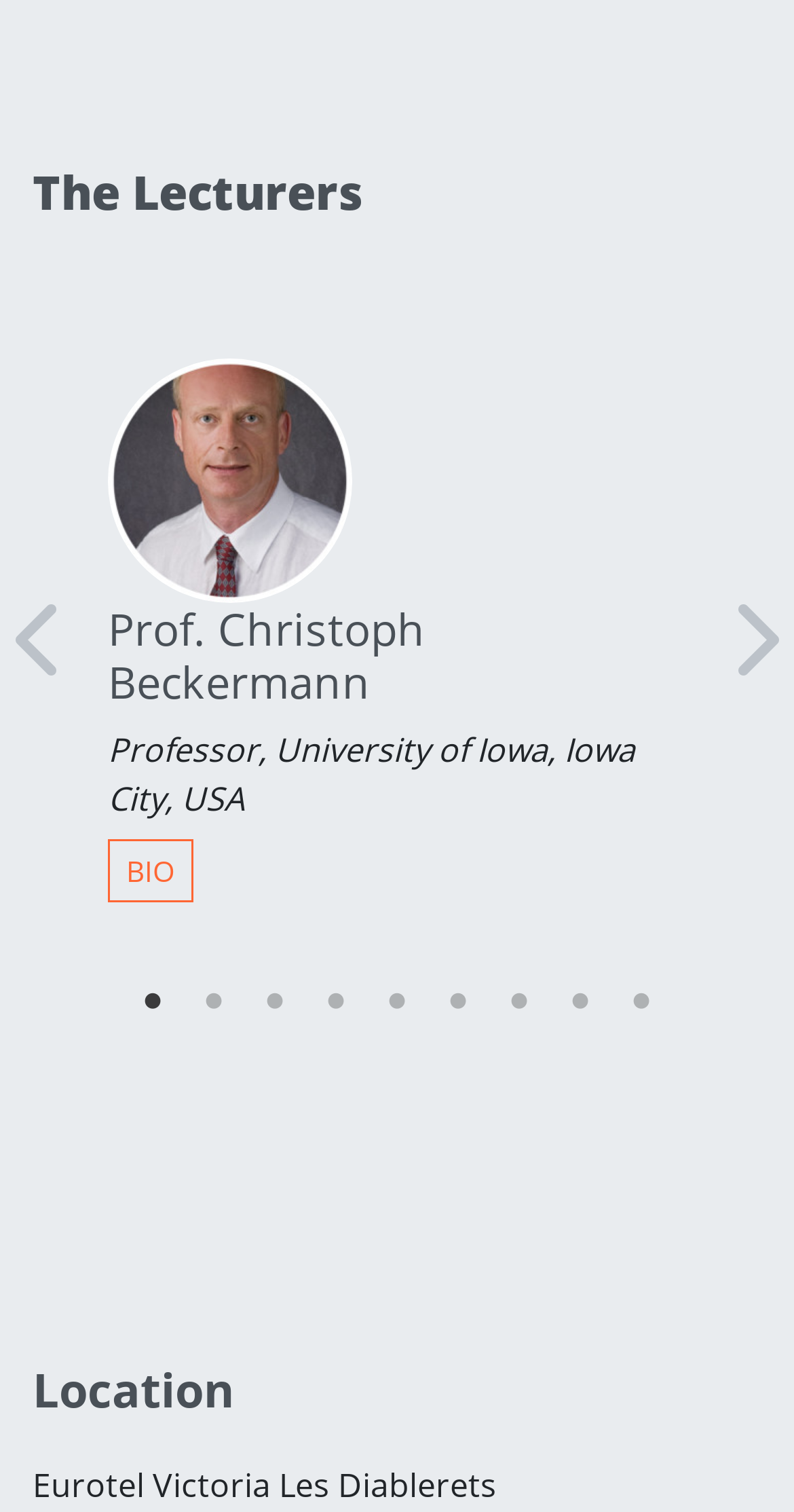What is the purpose of the 'Previous' button?
Please look at the screenshot and answer using one word or phrase.

To go to the previous page